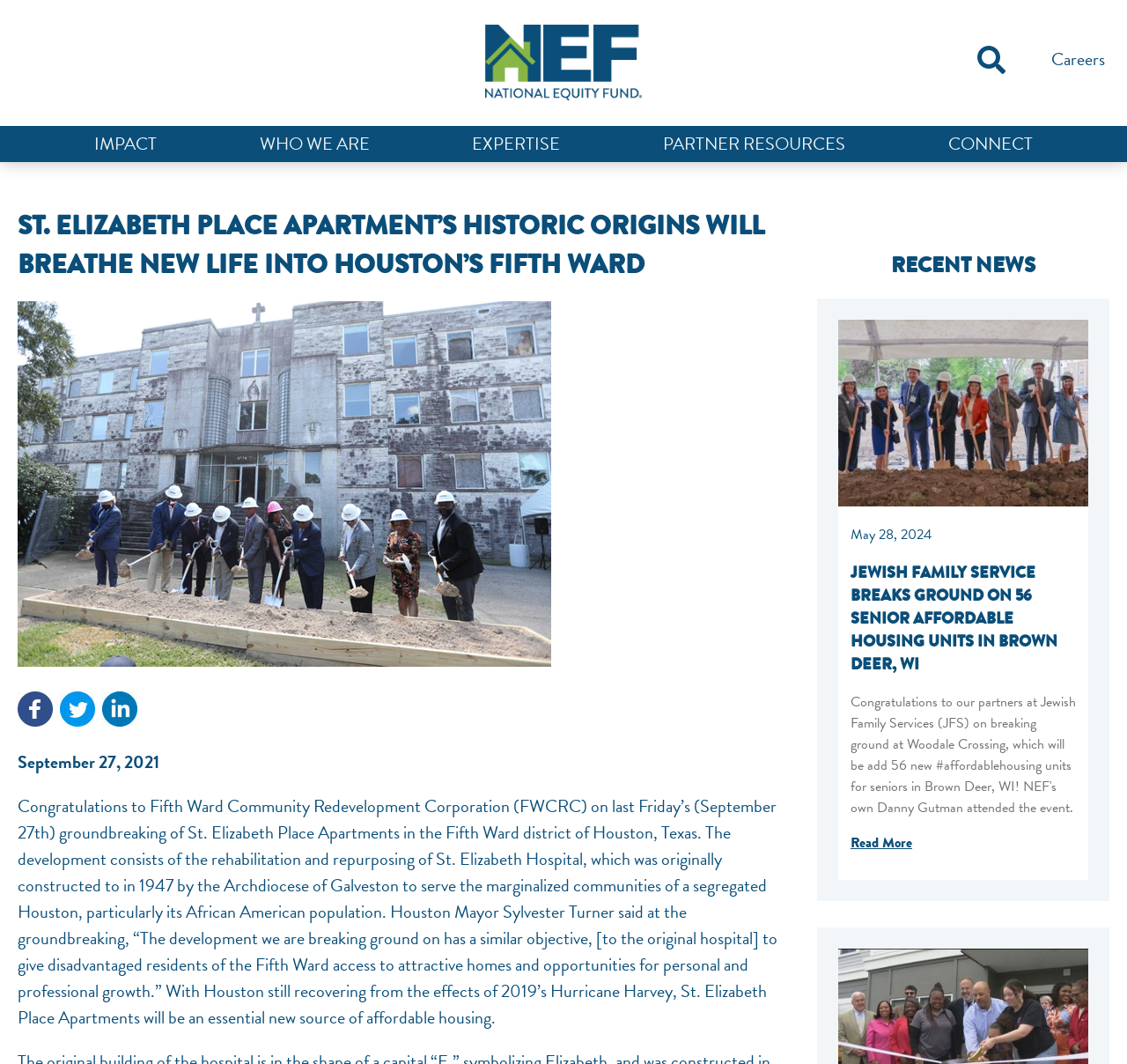Identify and extract the main heading of the webpage.

ST. ELIZABETH PLACE APARTMENT’S HISTORIC ORIGINS WILL BREATHE NEW LIFE INTO HOUSTON’S FIFTH WARD